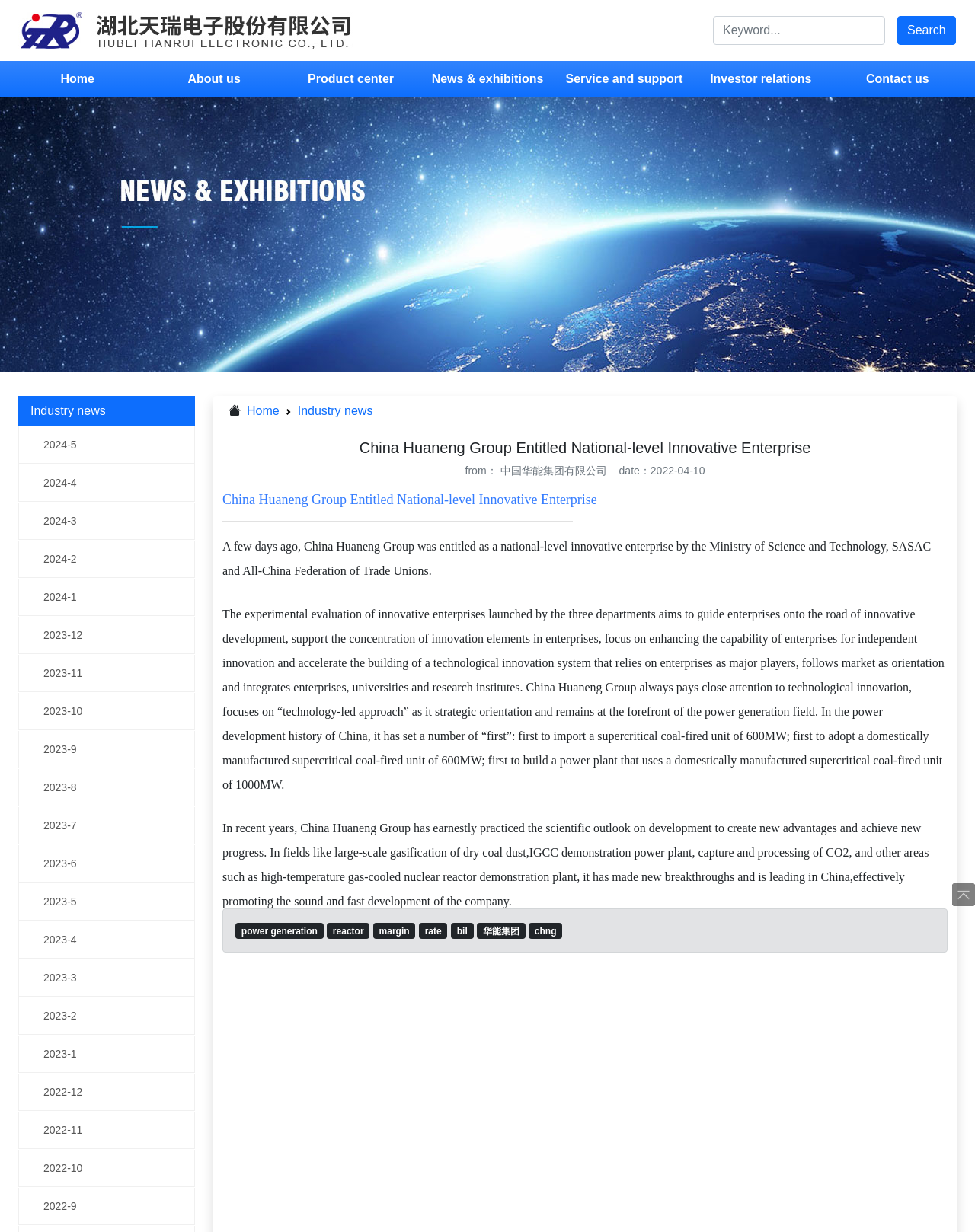Based on the image, please respond to the question with as much detail as possible:
What is the name of the company entitled as a national-level innovative enterprise?

The answer can be found in the first paragraph of the webpage, which states 'A few days ago, China Huaneng Group was entitled as a national-level innovative enterprise by the Ministry of Science and Technology, SASAC and All-China Federation of Trade Unions.'